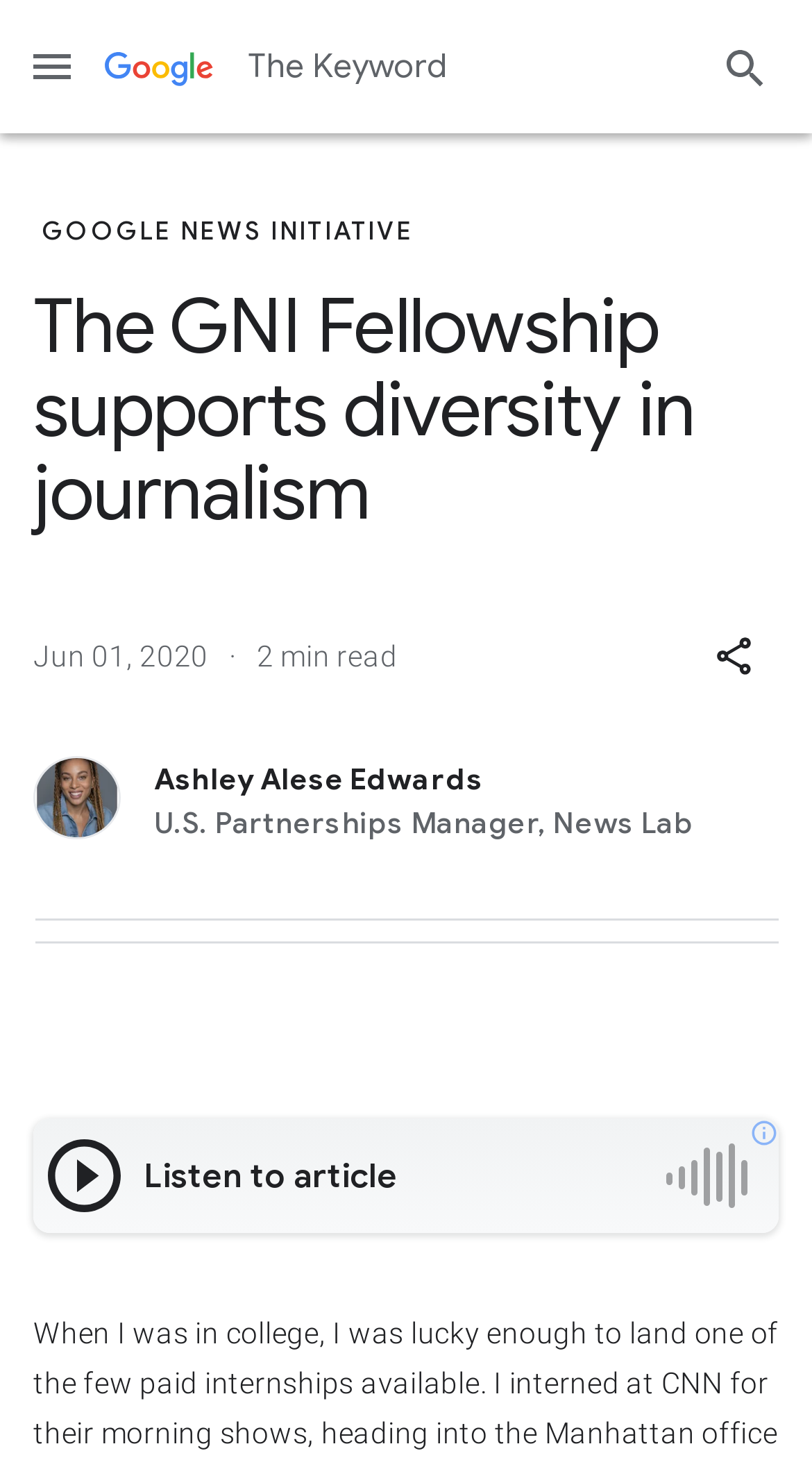Identify the headline of the webpage and generate its text content.

The GNI Fellowship supports diversity in journalism